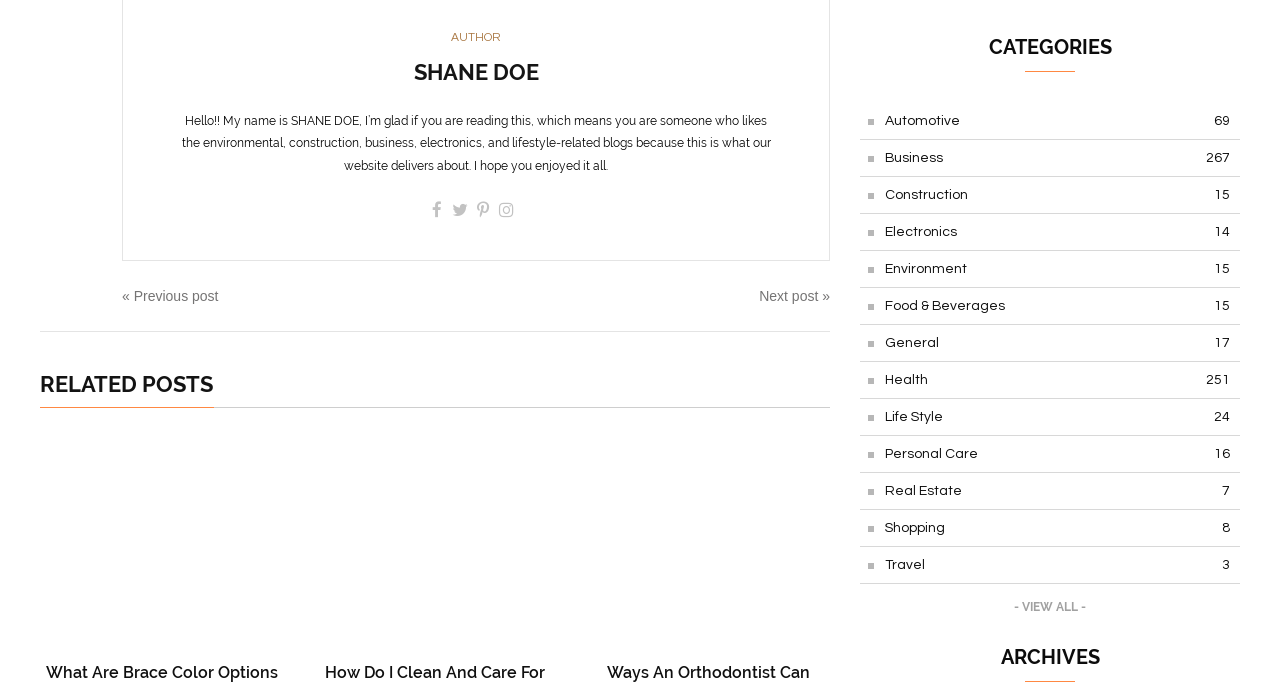Provide a single word or phrase answer to the question: 
What is the purpose of the links with icons?

Social media links